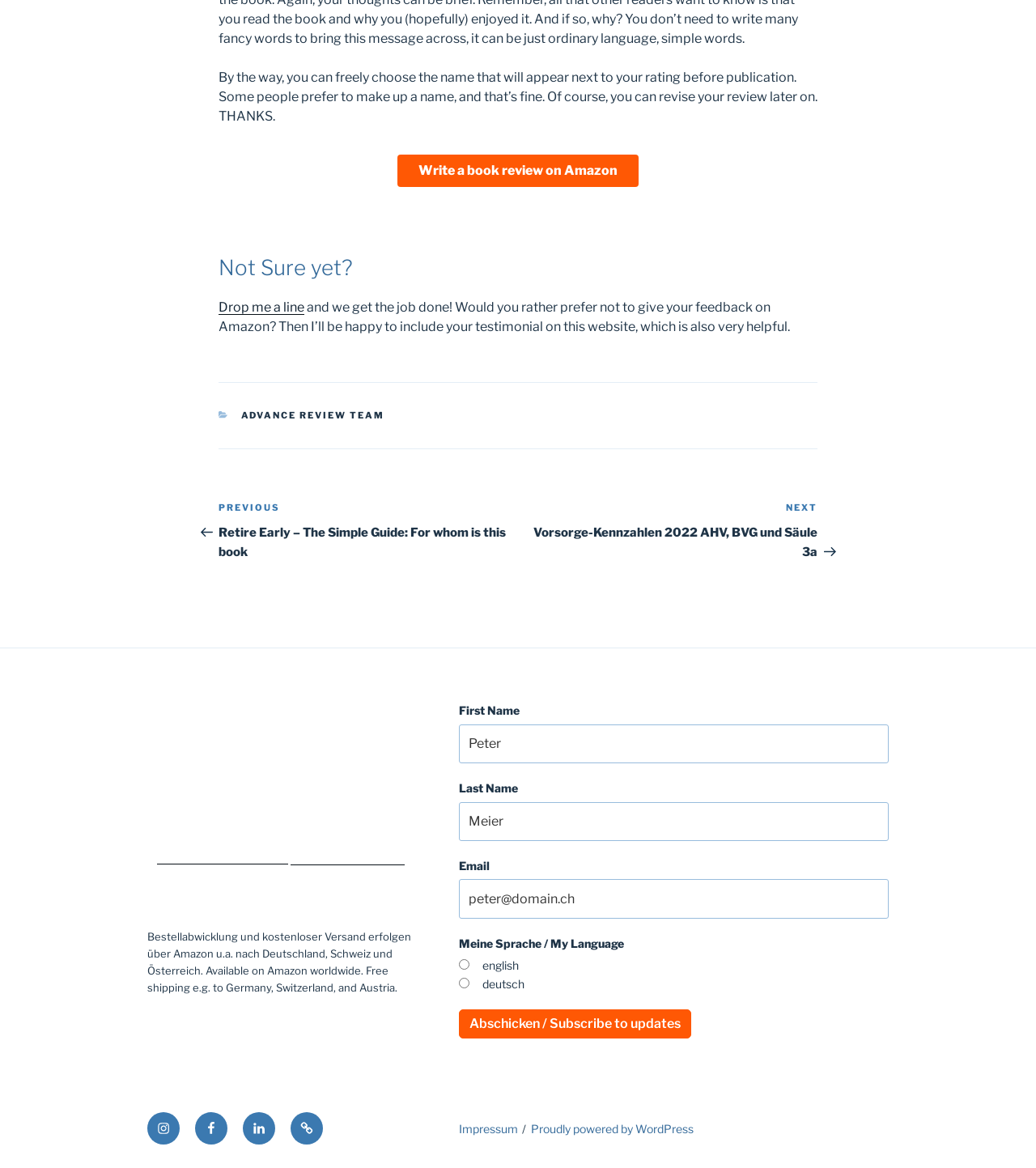Using details from the image, please answer the following question comprehensively:
What is the purpose of the form in the footer section?

The form in the footer section, which includes fields for first name, last name, email, and language, is likely used to subscribe to updates or a newsletter, as it is accompanied by a button labeled 'Abschicken / Subscribe to updates'.